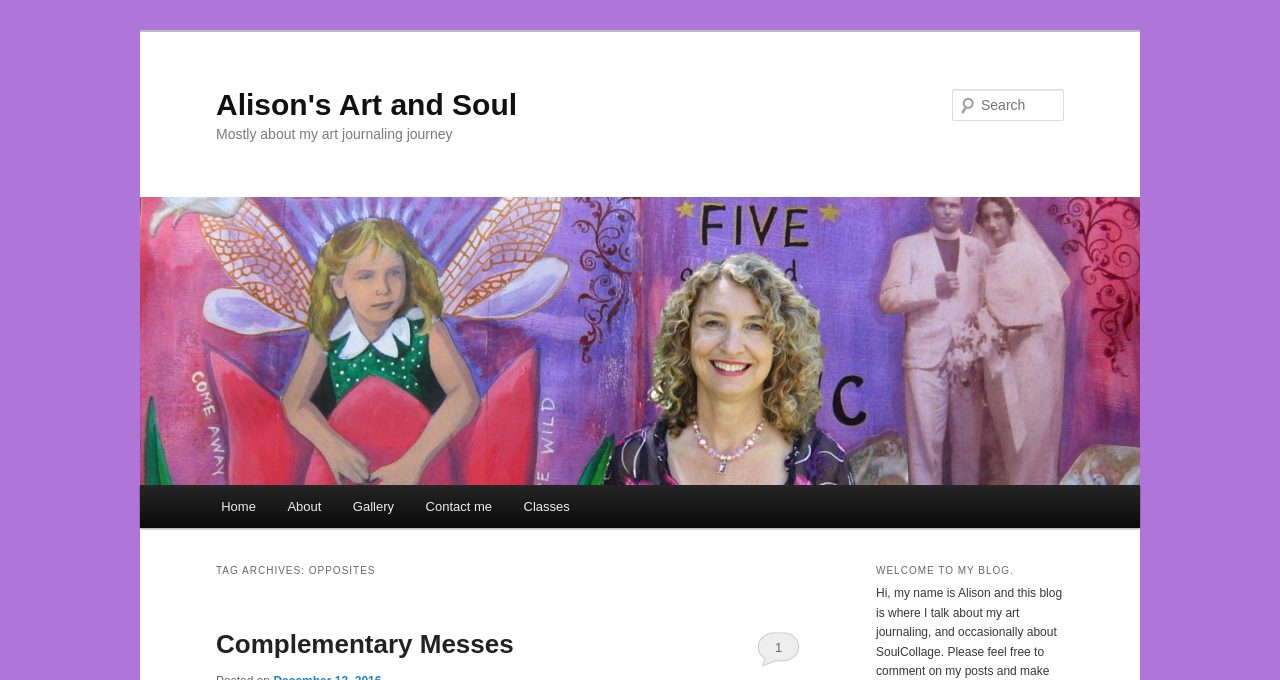Answer this question using a single word or a brief phrase:
What is the main topic of the blog?

Art journaling